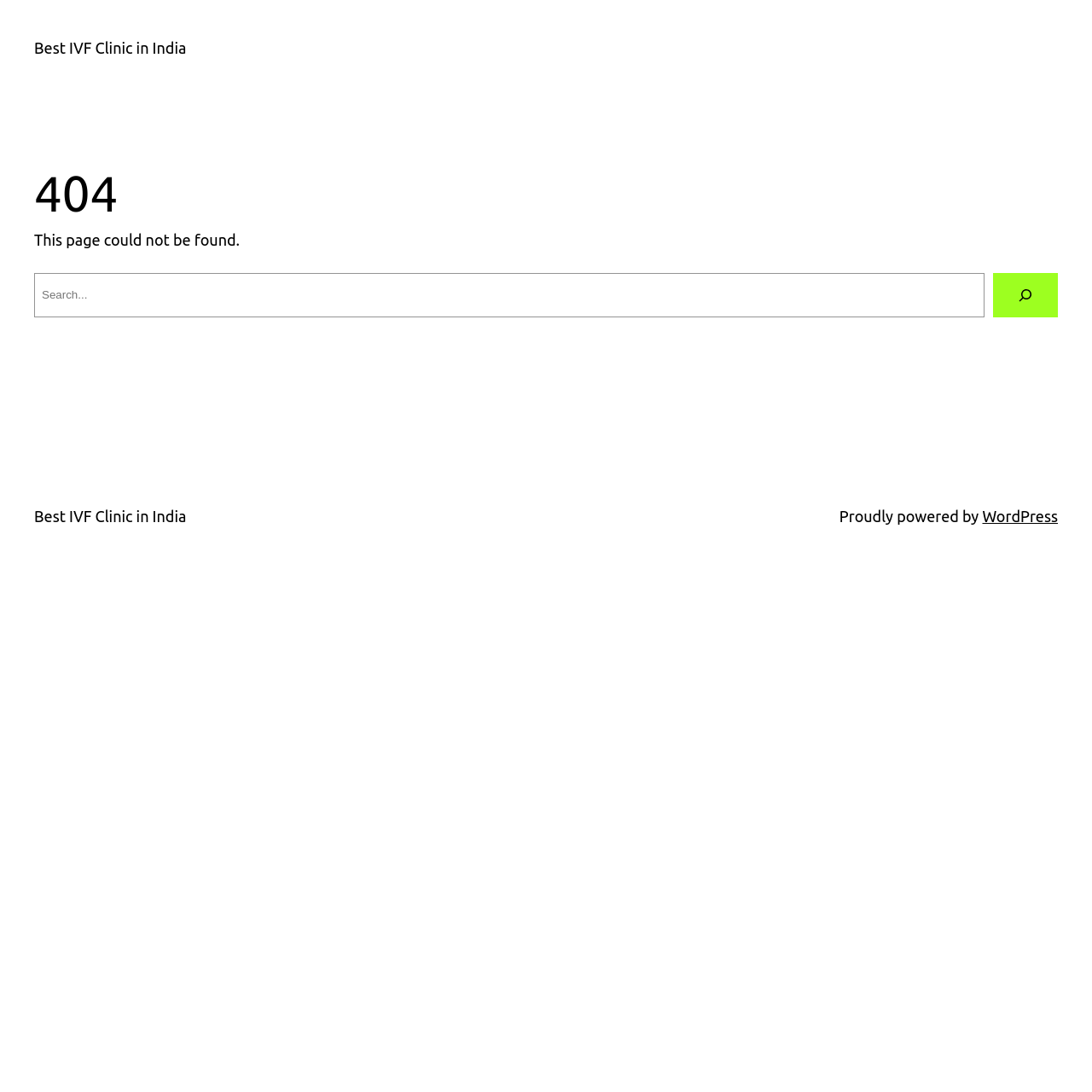What is the name of the content management system used by this website?
Based on the screenshot, provide your answer in one word or phrase.

WordPress